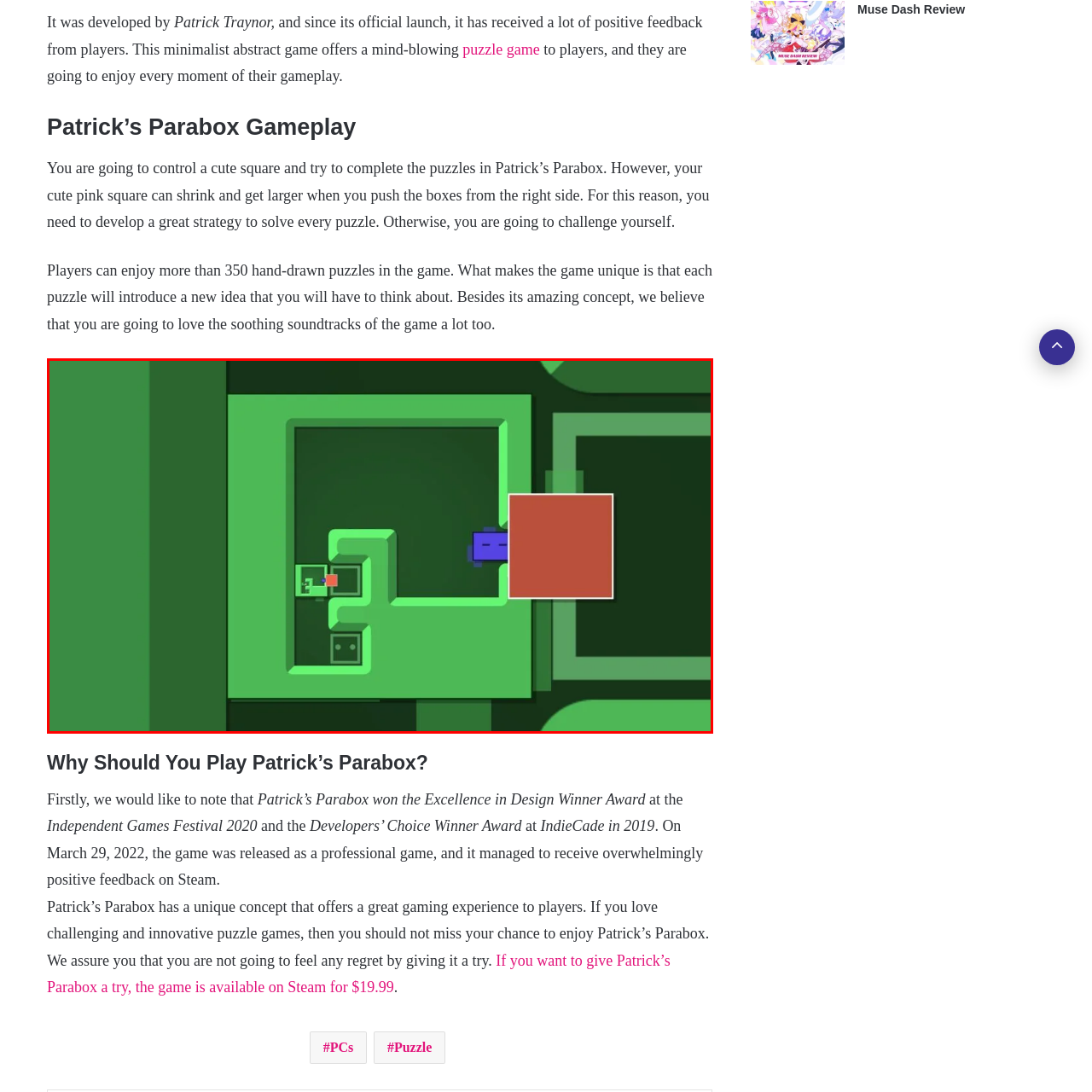What shape does the player control in the game?
Inspect the part of the image highlighted by the red bounding box and give a detailed answer to the question.

The caption describes the gameplay scene where the player controls a colorful square navigating through intricate maze-like environments, interacting with the surroundings to solve challenging puzzles.